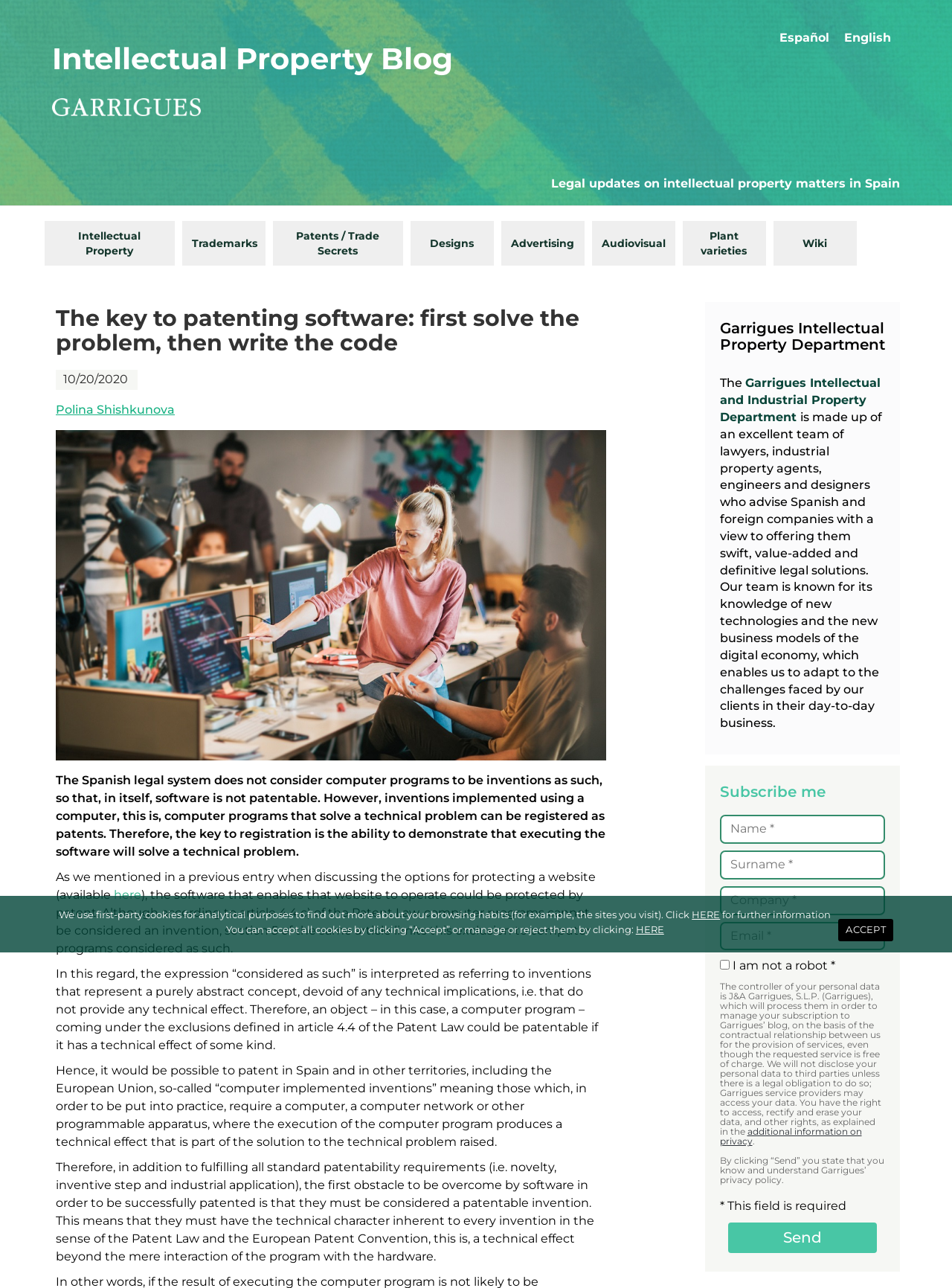Can you find the bounding box coordinates for the element to click on to achieve the instruction: "Click the 'Send' button"?

[0.765, 0.949, 0.921, 0.973]